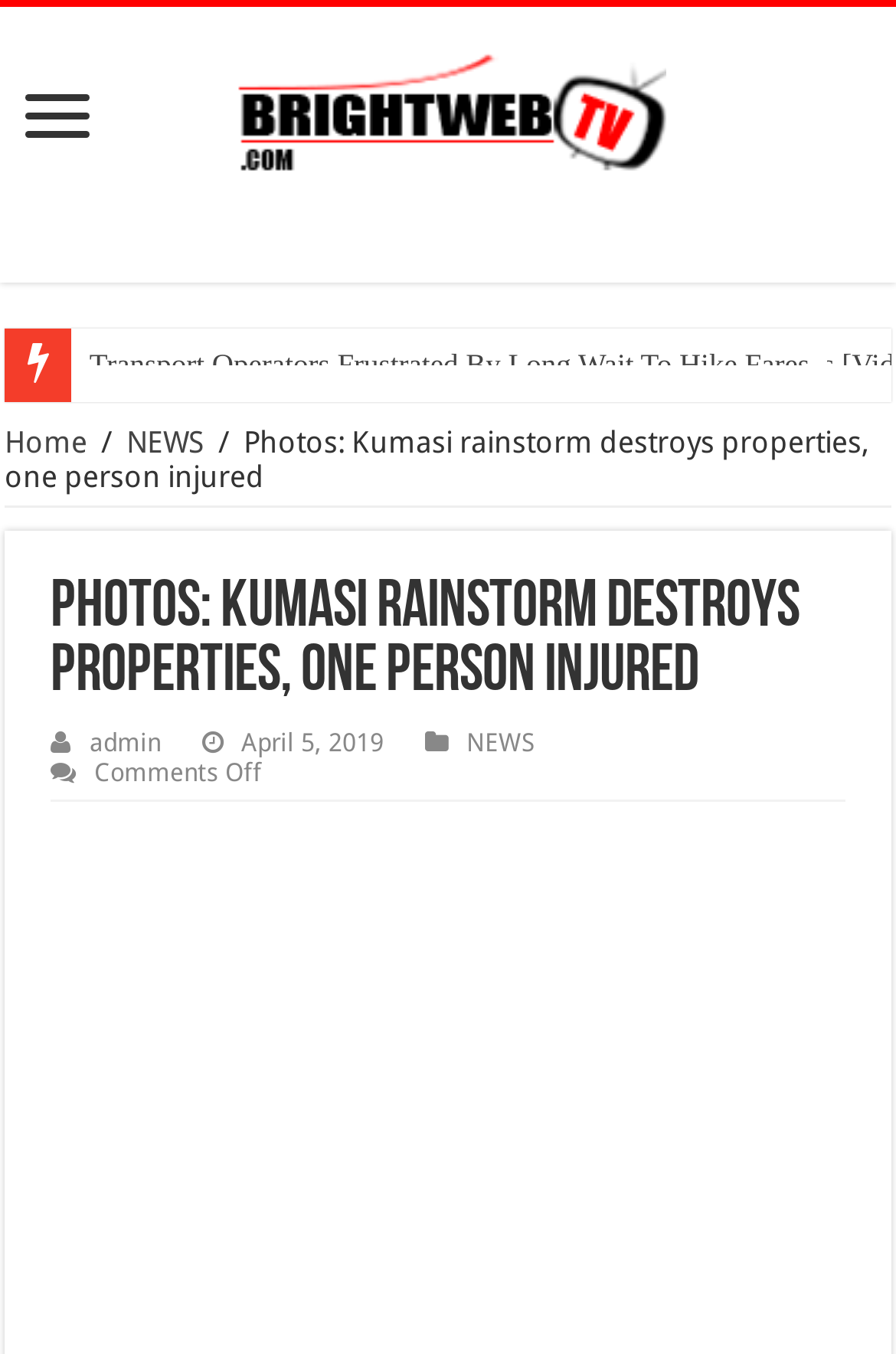How many comments are there on the article?
Please use the image to deliver a detailed and complete answer.

I found the comment count by looking at the article's metadata, where I saw a text label indicating that comments are off. This suggests that there are no comments on the article.